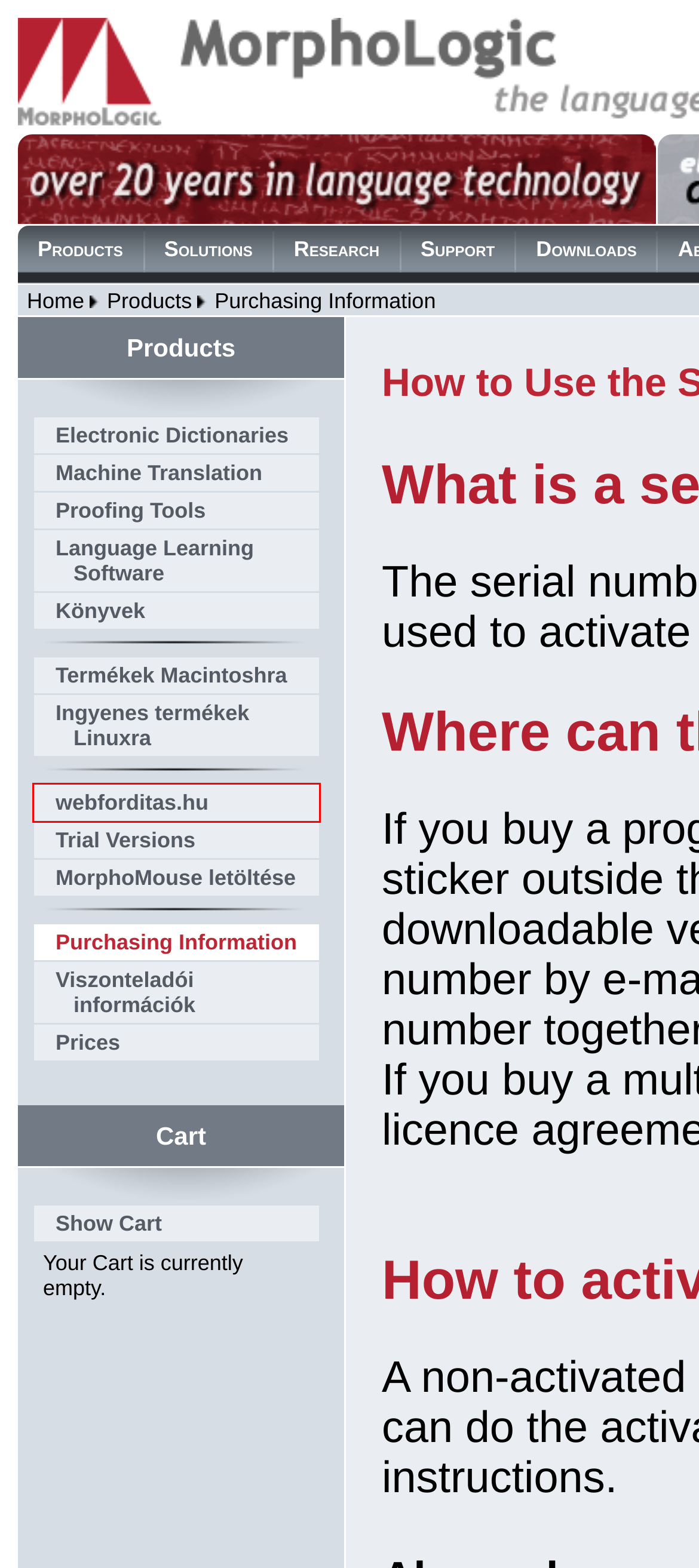Examine the webpage screenshot and identify the UI element enclosed in the red bounding box. Pick the webpage description that most accurately matches the new webpage after clicking the selected element. Here are the candidates:
A. .:: webforditas.hu ::. - Online fordítószolgáltatások - MorphoLogic
B. MorphoLogic - Ingyenes termékek Linuxra
C. MorphoLogic - Könyvek
D. MorphoLogic - Viszonteladói információk
E. MorphoLogic - Trial Versions To Be Downloaded
F. MorphoLogic - Kezdőlap
G. MorphoLogic - Termékek Macintoshra
H. MorphoLogic - Customer Support

A